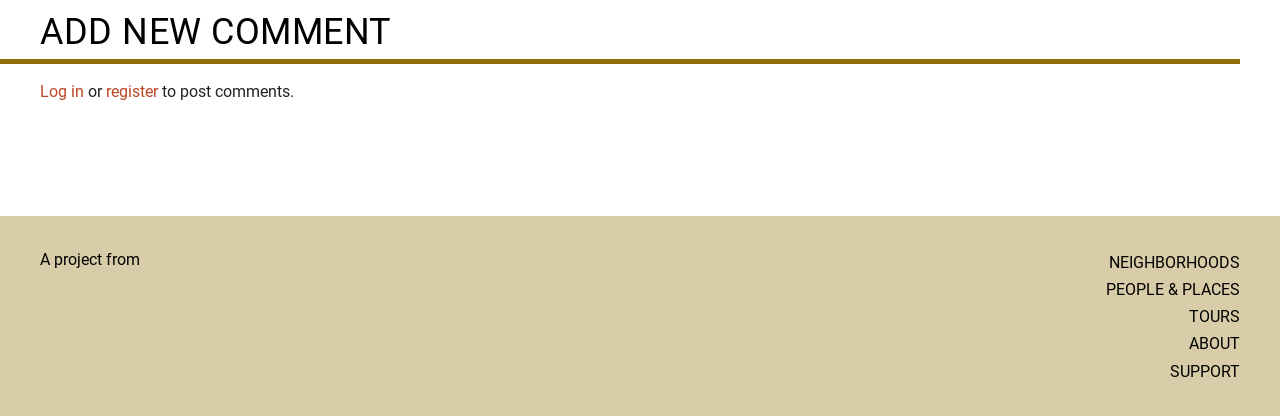Determine the bounding box coordinates of the target area to click to execute the following instruction: "Visit the main page."

[0.031, 0.69, 0.344, 0.747]